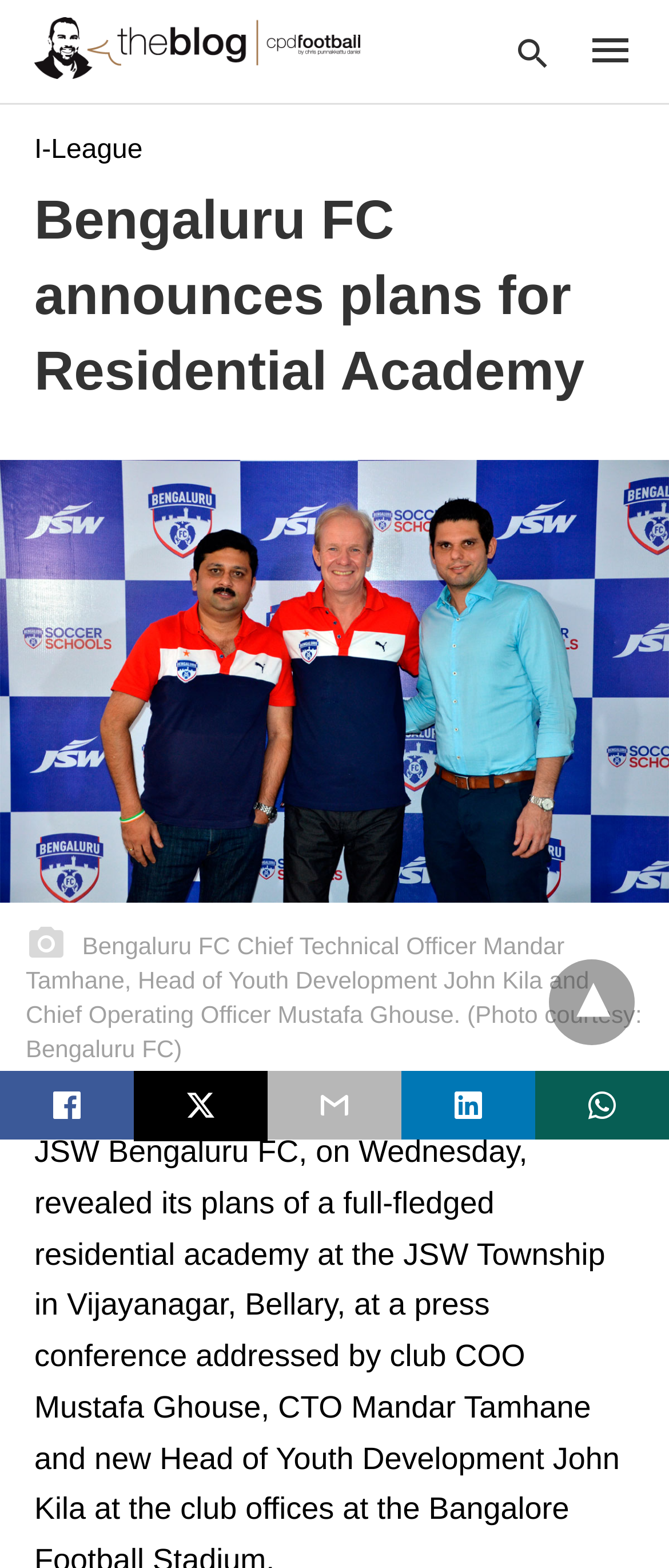Determine the bounding box coordinates in the format (top-left x, top-left y, bottom-right x, bottom-right y). Ensure all values are floating point numbers between 0 and 1. Identify the bounding box of the UI element described by: parent_node: Home title="back to top"

[0.821, 0.612, 0.949, 0.667]